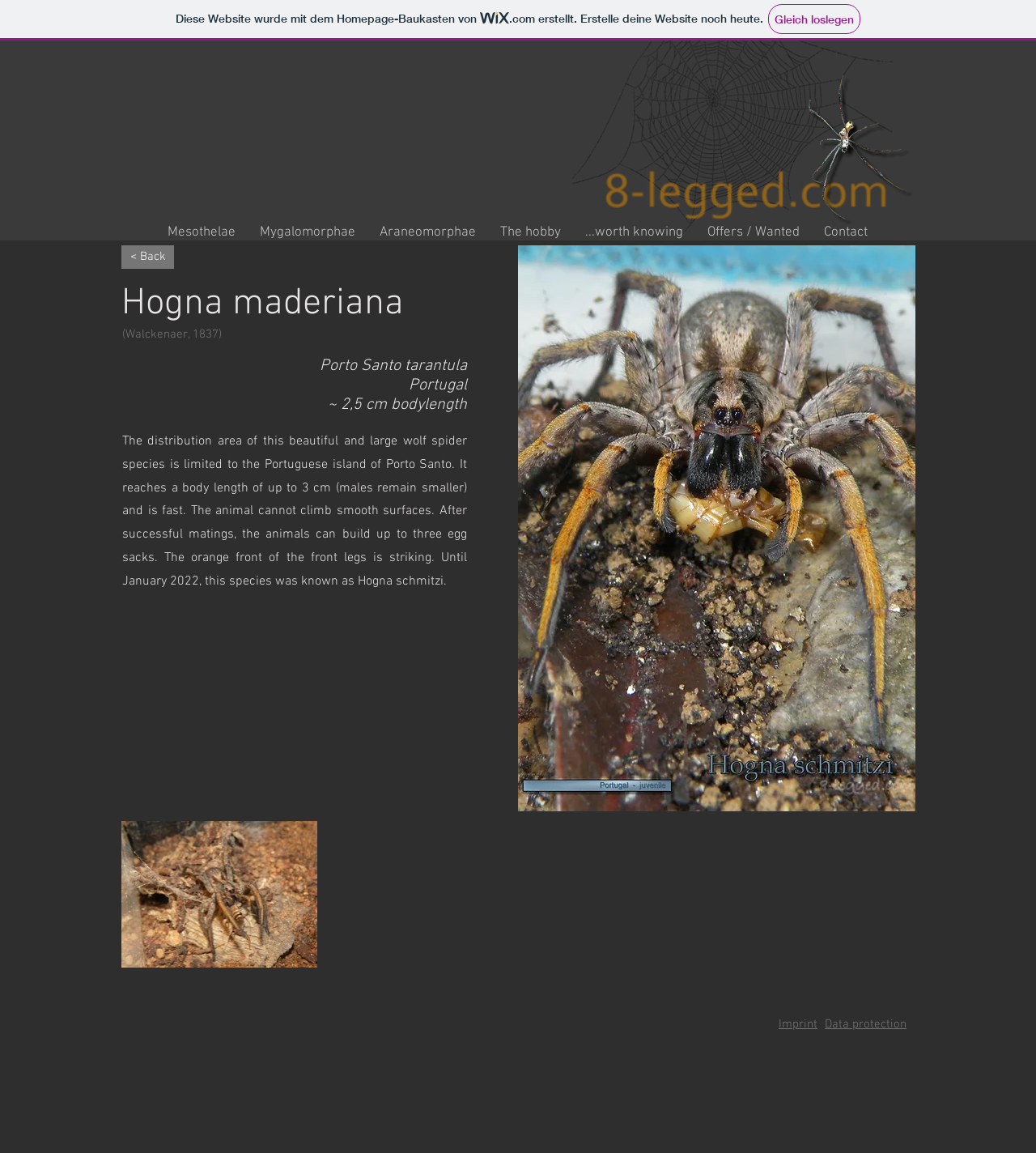How many egg sacks can the Hogna maderiana build?
Provide a detailed and well-explained answer to the question.

I found the answer by reading the StaticText element that describes the Hogna maderiana, which mentions that after successful matings, the animals can build up to three egg sacks.